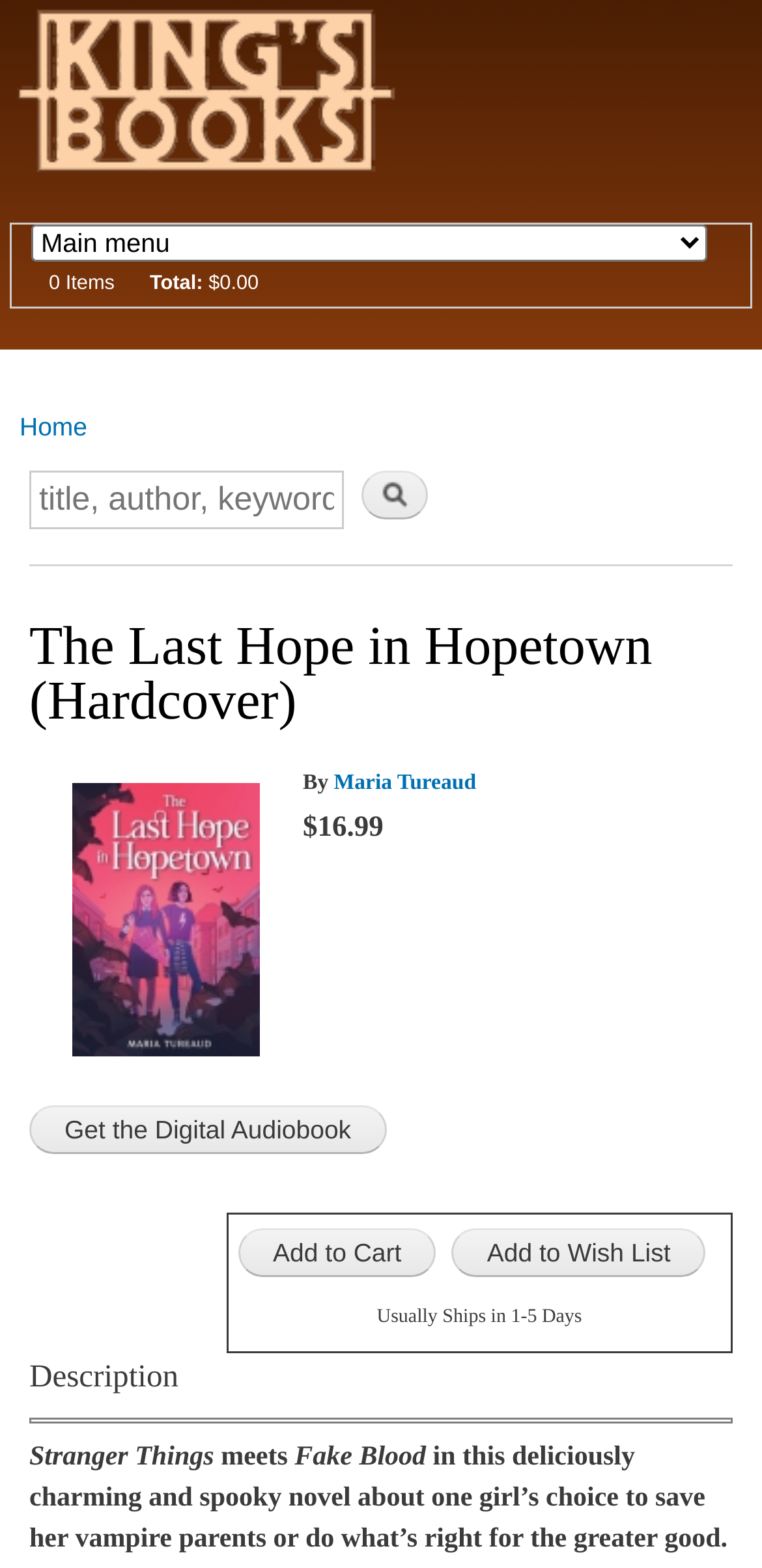Could you determine the bounding box coordinates of the clickable element to complete the instruction: "View shopping cart"? Provide the coordinates as four float numbers between 0 and 1, i.e., [left, top, right, bottom].

[0.0, 0.184, 0.325, 0.185]